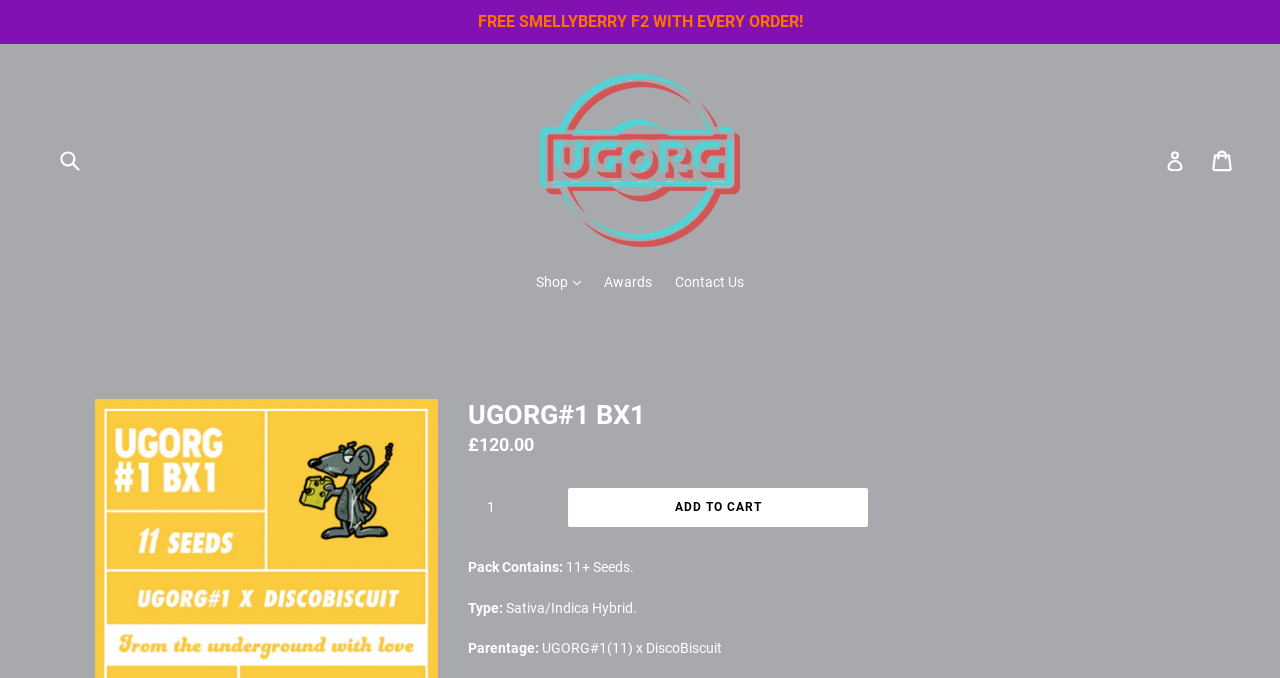Locate the coordinates of the bounding box for the clickable region that fulfills this instruction: "Visit UGORG page".

[0.422, 0.109, 0.578, 0.364]